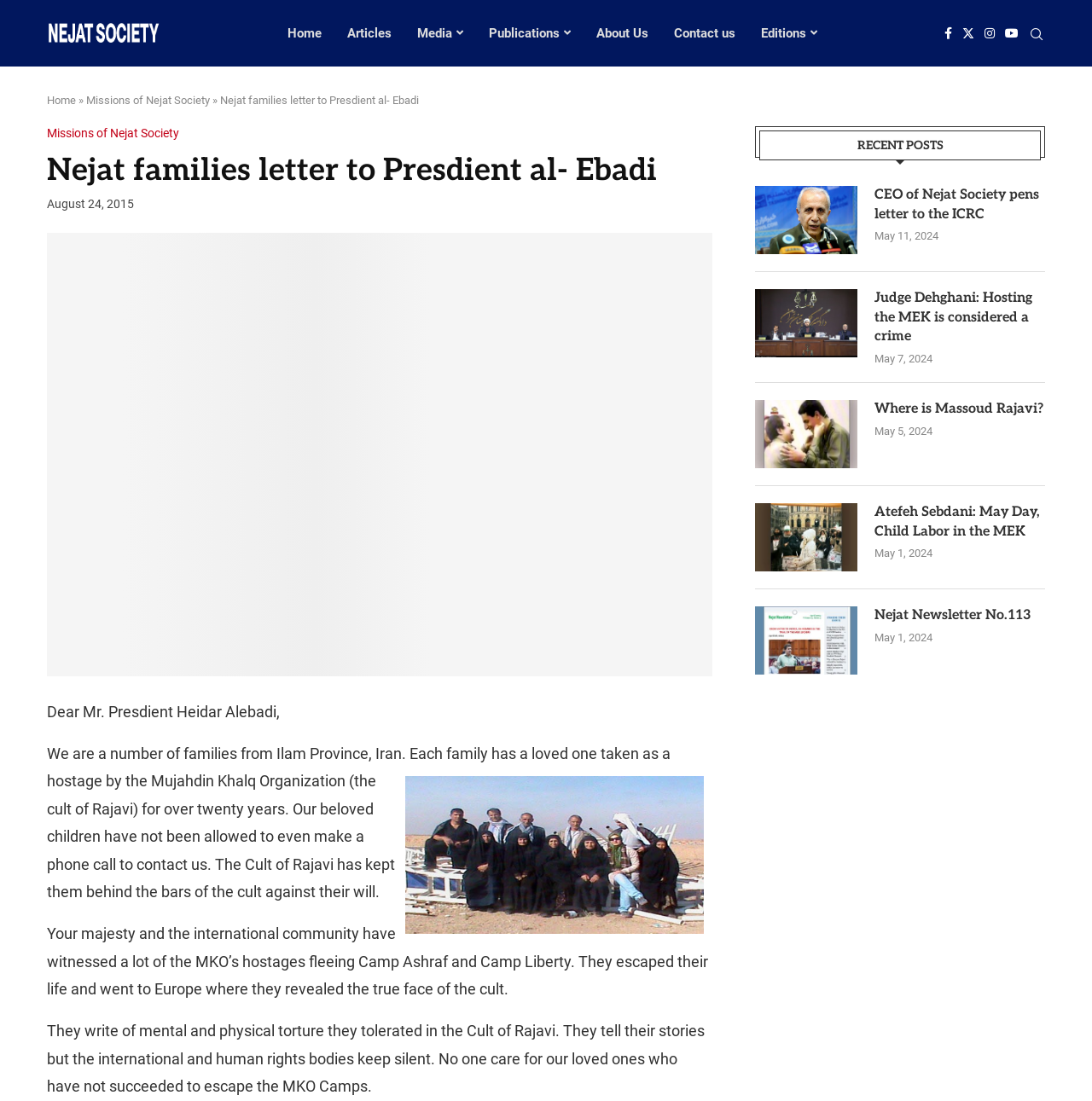Provide the bounding box coordinates of the UI element that matches the description: "Home".

[0.043, 0.085, 0.07, 0.097]